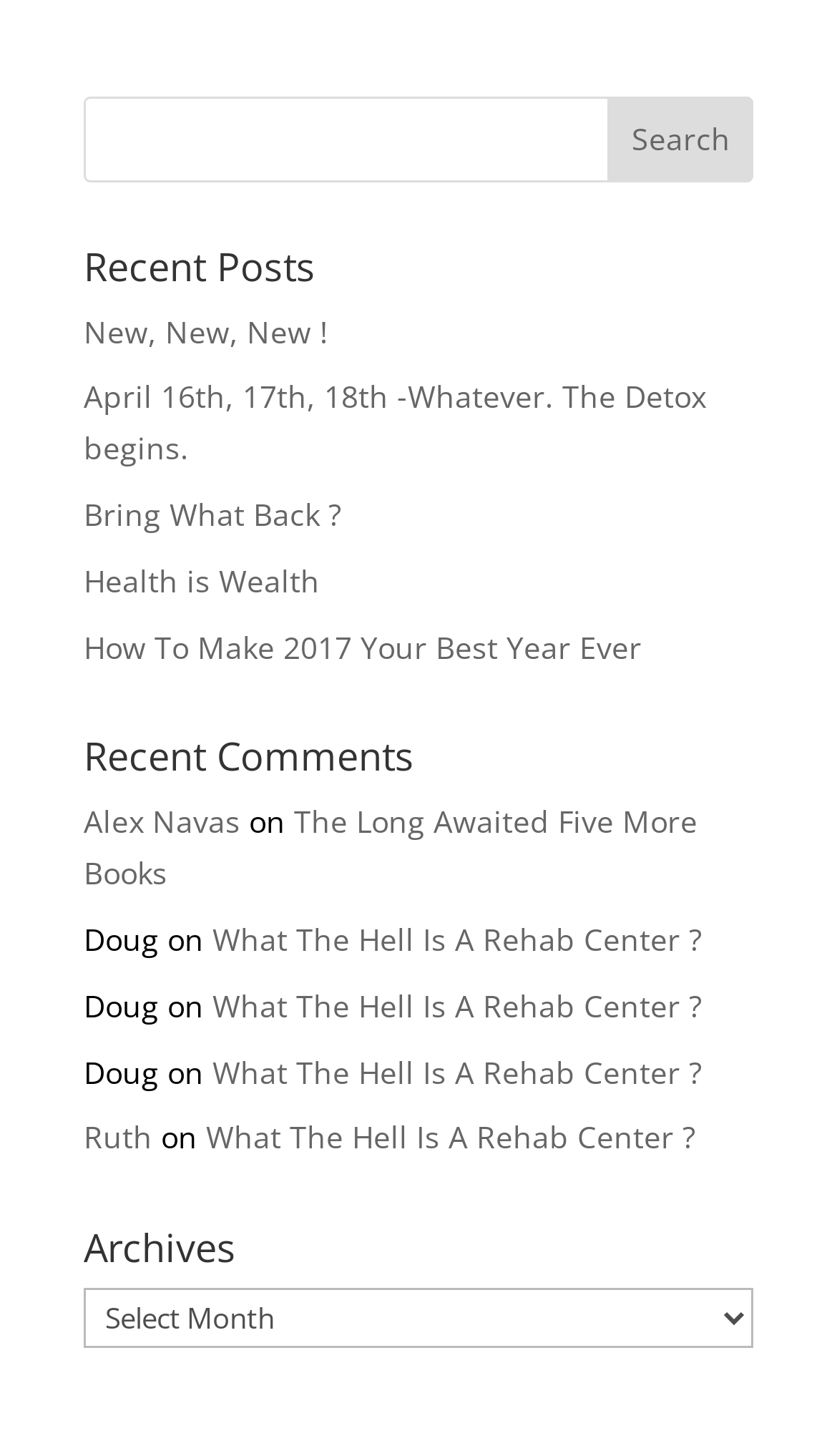Can you give a comprehensive explanation to the question given the content of the image?
What is the purpose of the search bar?

The search bar is located at the top of the webpage, and it has a textbox and a search button. This suggests that the user can input keywords to search for specific posts on the website.